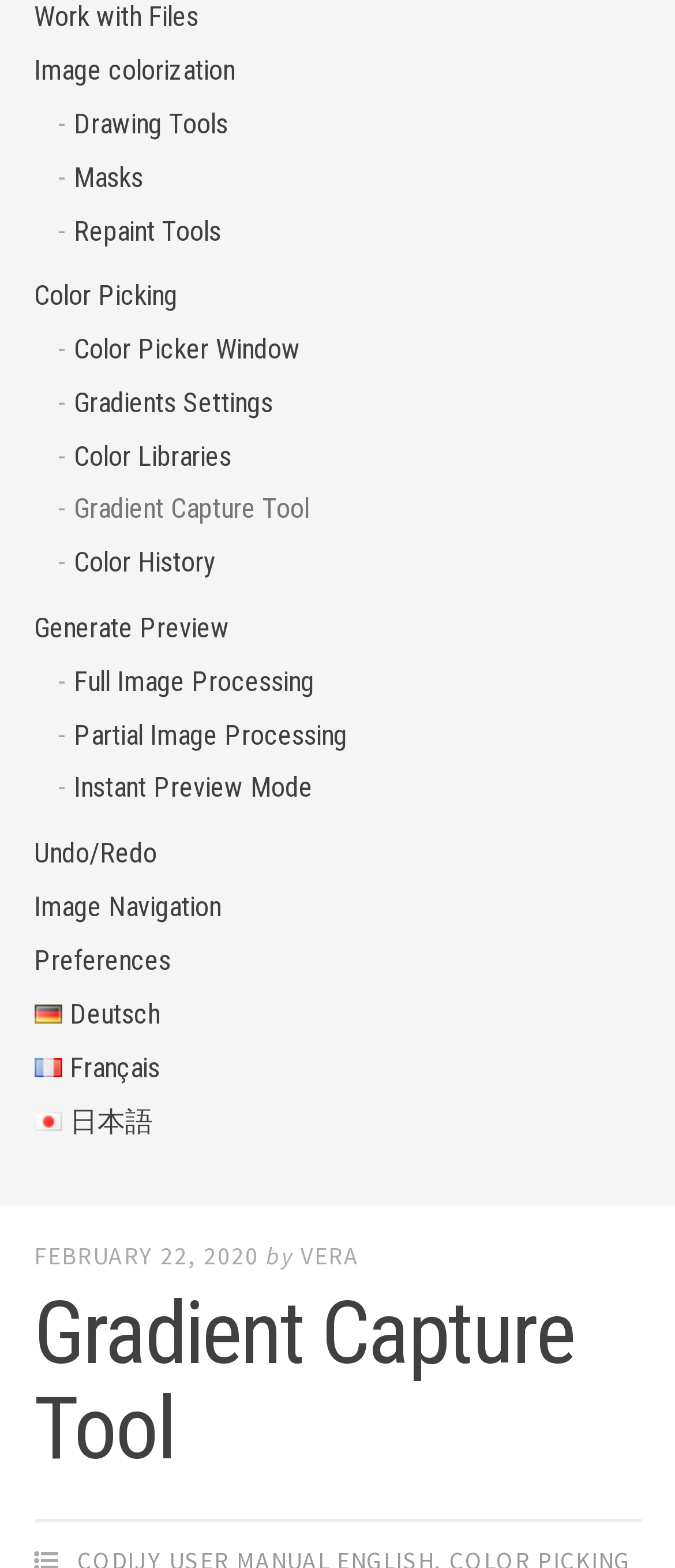Locate the UI element described as follows: "Gradient Capture Tool". Return the bounding box coordinates as four float numbers between 0 and 1 in the order [left, top, right, bottom].

[0.086, 0.308, 0.95, 0.342]